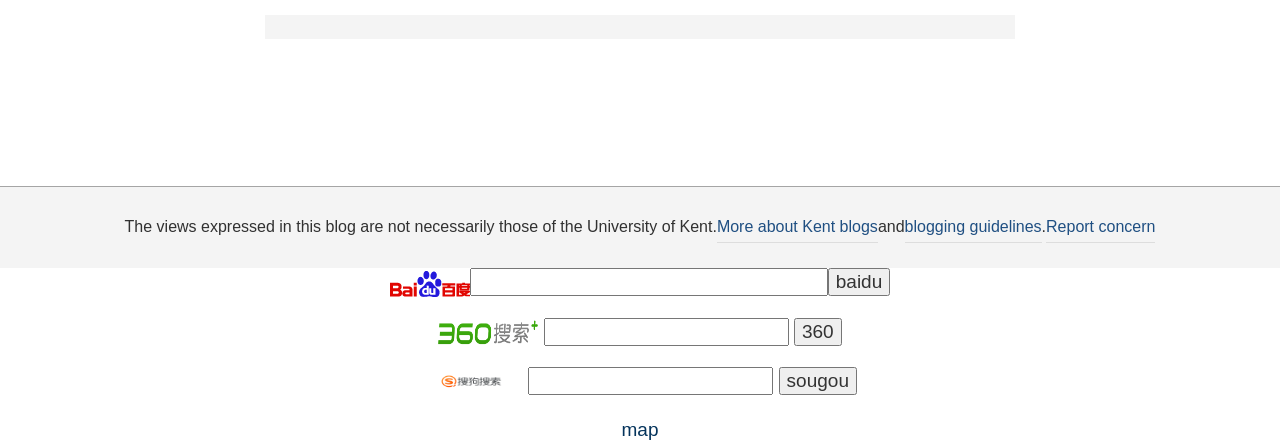Please identify the bounding box coordinates of the element's region that I should click in order to complete the following instruction: "search with 360". The bounding box coordinates consist of four float numbers between 0 and 1, i.e., [left, top, right, bottom].

[0.62, 0.714, 0.658, 0.777]